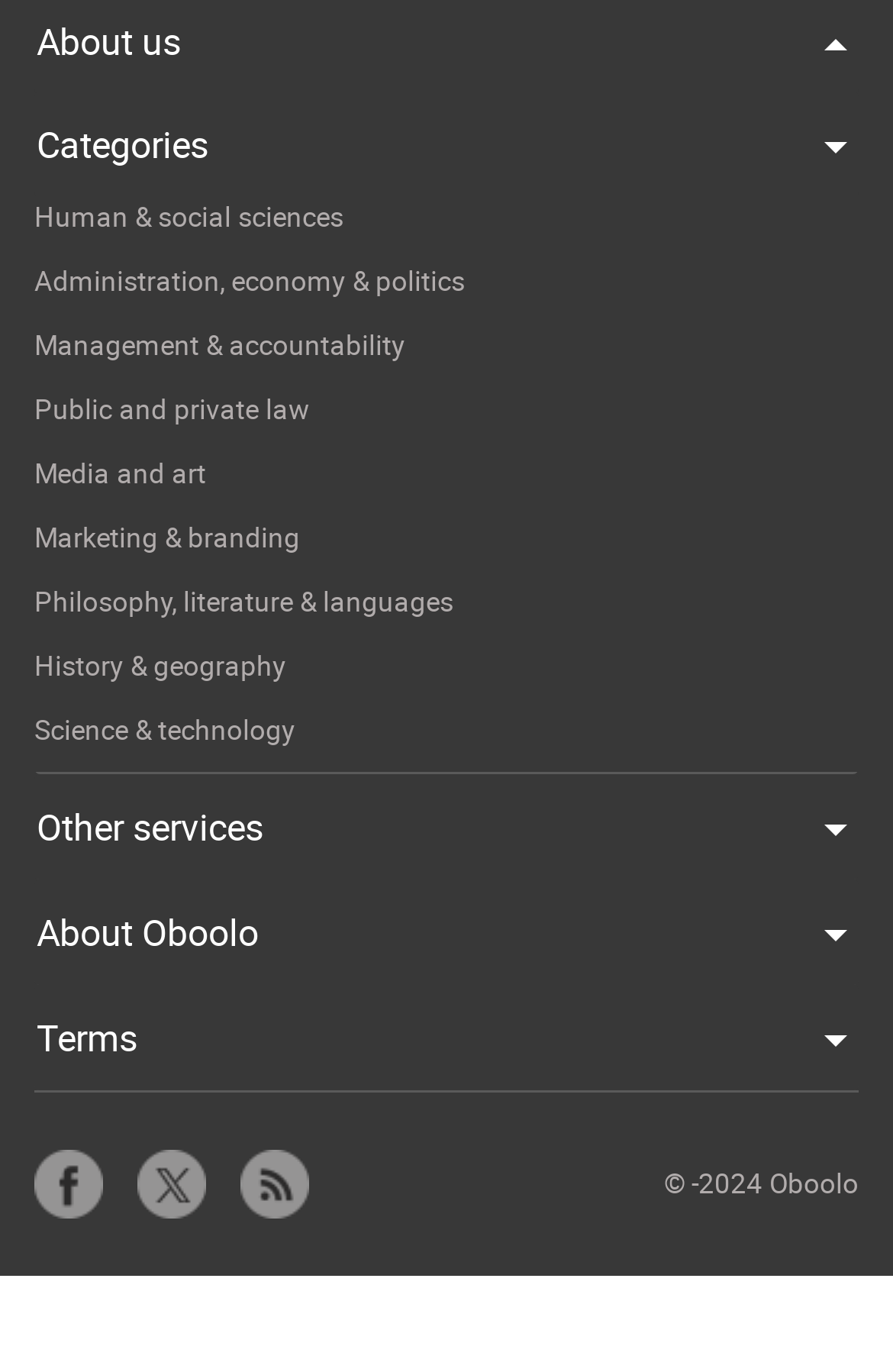How many social media platforms are linked?
Look at the image and answer with only one word or phrase.

2